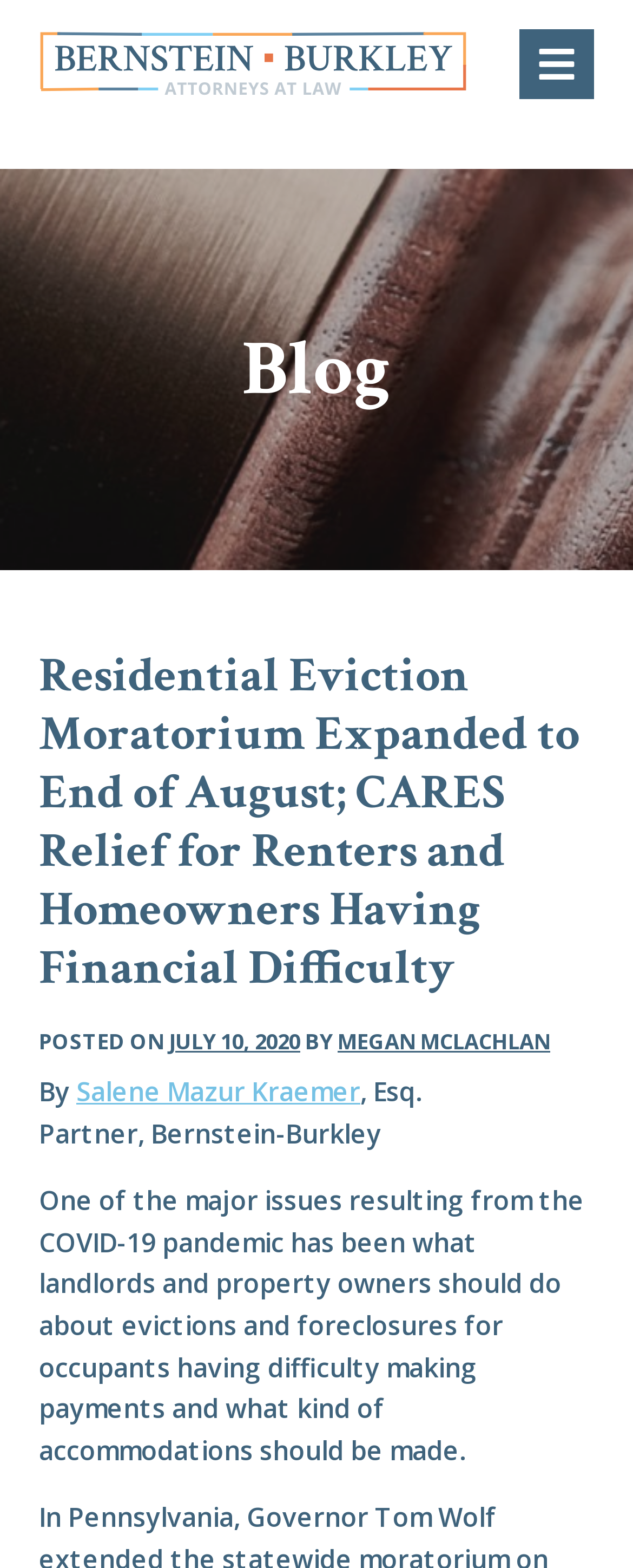Determine the bounding box coordinates of the UI element described by: "Menu".

[0.821, 0.019, 0.938, 0.063]